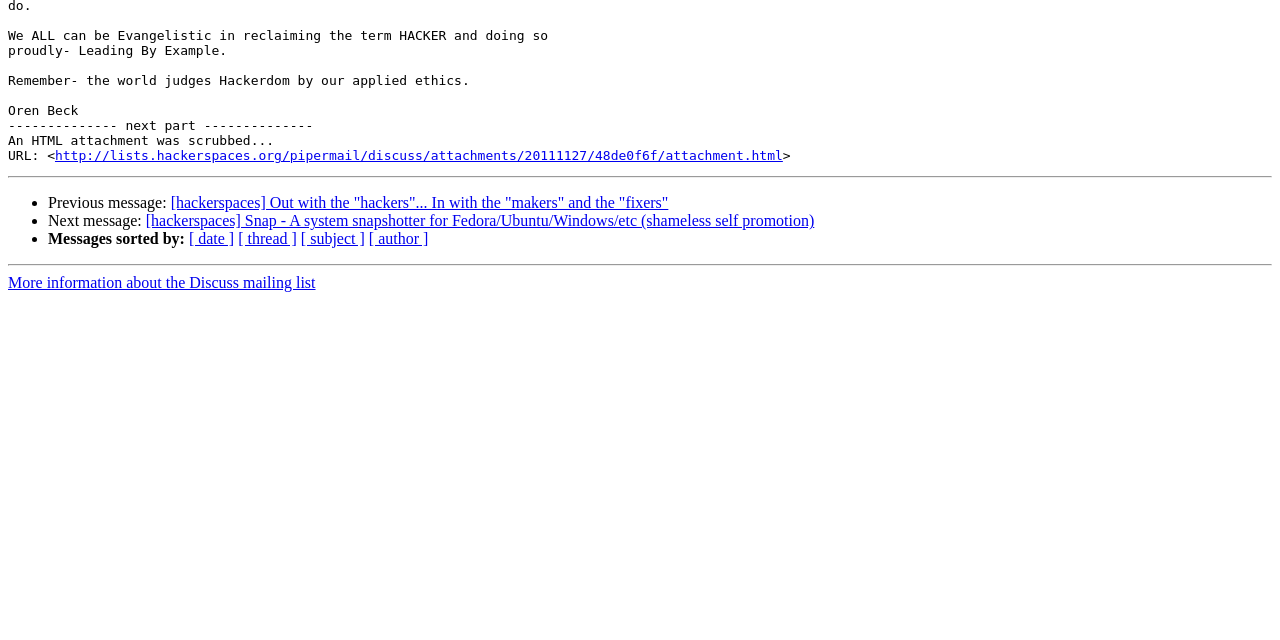Extract the bounding box of the UI element described as: "http://lists.hackerspaces.org/pipermail/discuss/attachments/20111127/48de0f6f/attachment.html".

[0.043, 0.232, 0.612, 0.255]